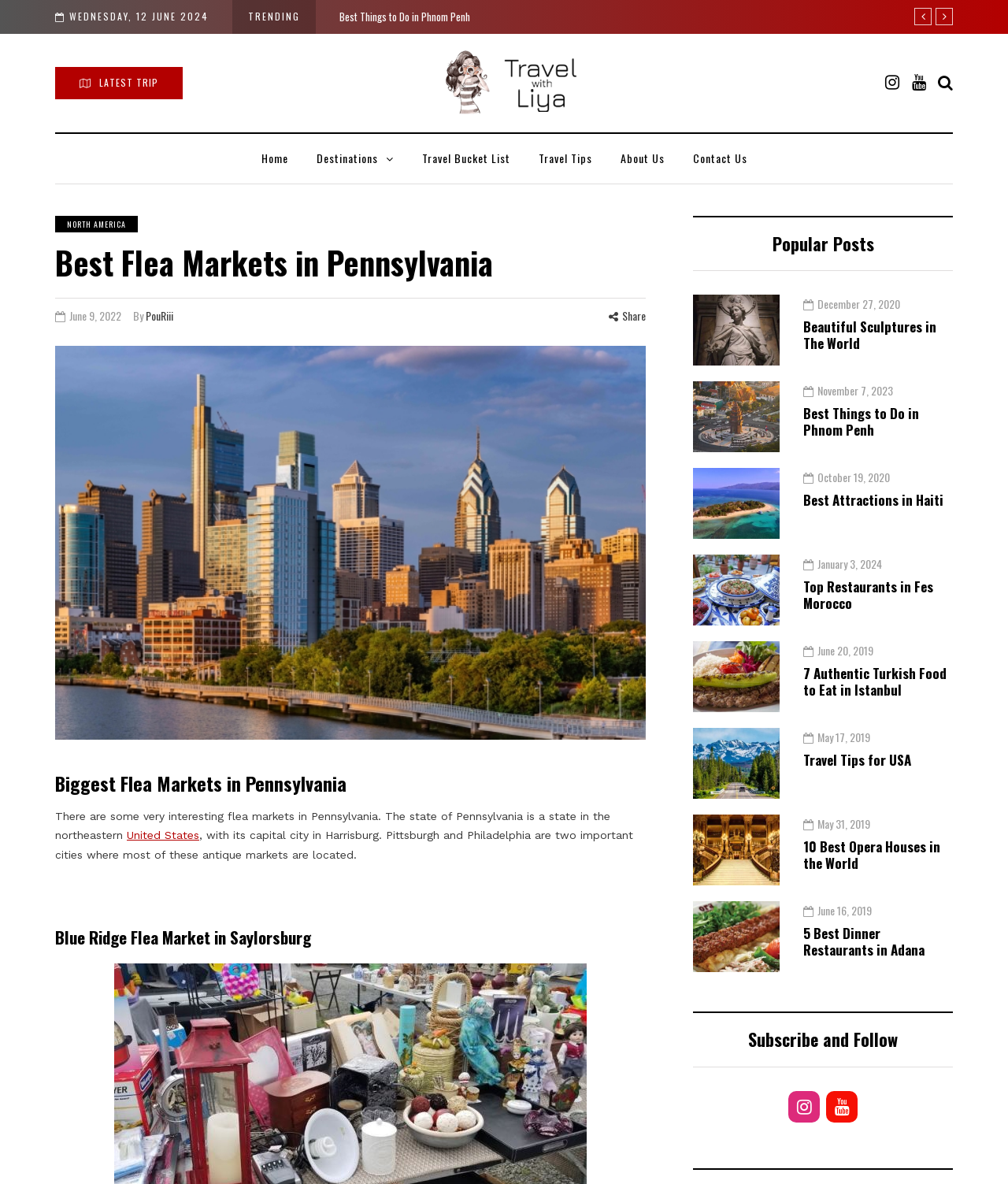Utilize the information from the image to answer the question in detail:
What is the name of the flea market mentioned?

I found the heading 'Blue Ridge Flea Market in Saylorsburg' in the webpage content, which suggests that Blue Ridge Flea Market is one of the flea markets mentioned.